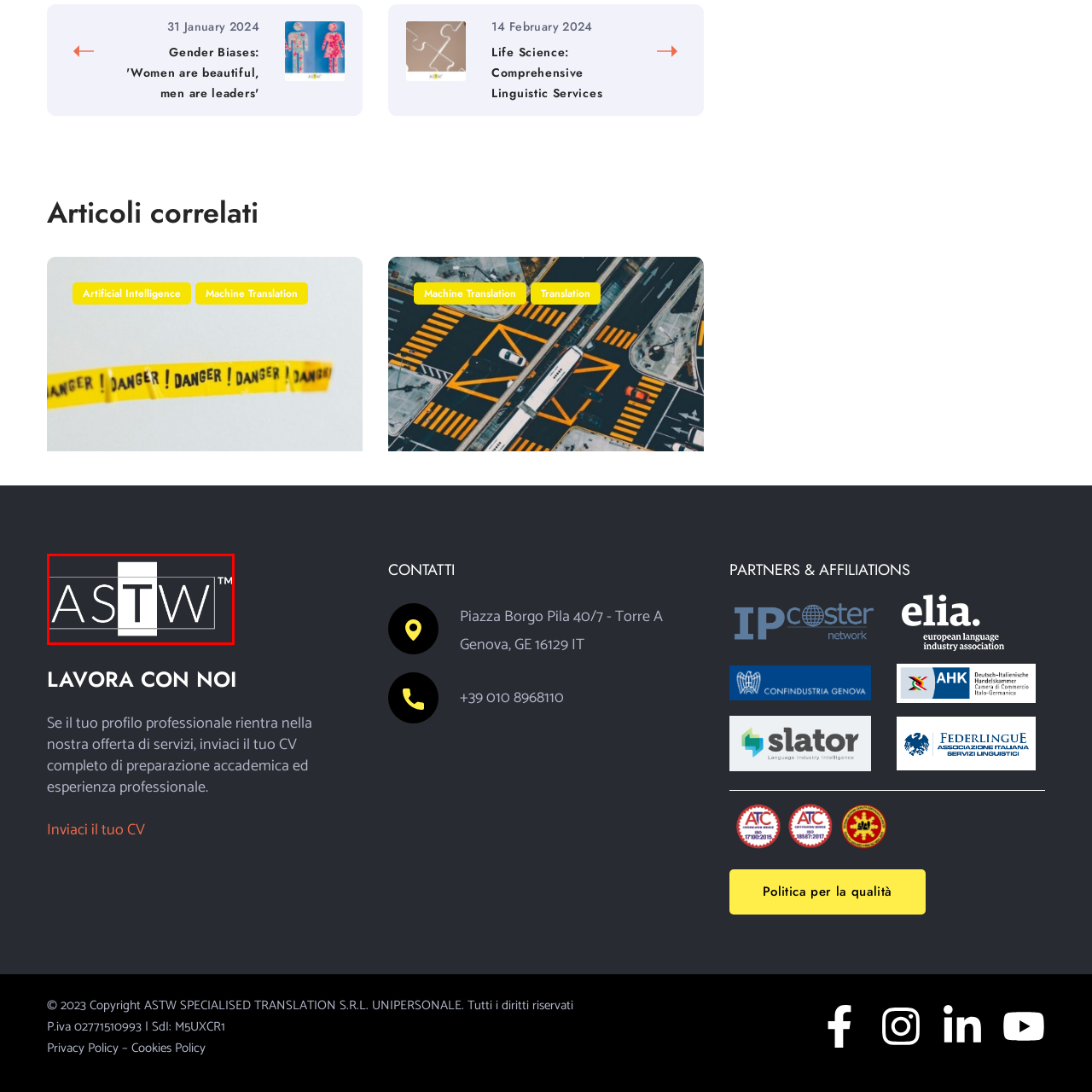Focus on the image confined within the red boundary and provide a single word or phrase in response to the question:
What is the visual effect of the color scheme?

Visually striking